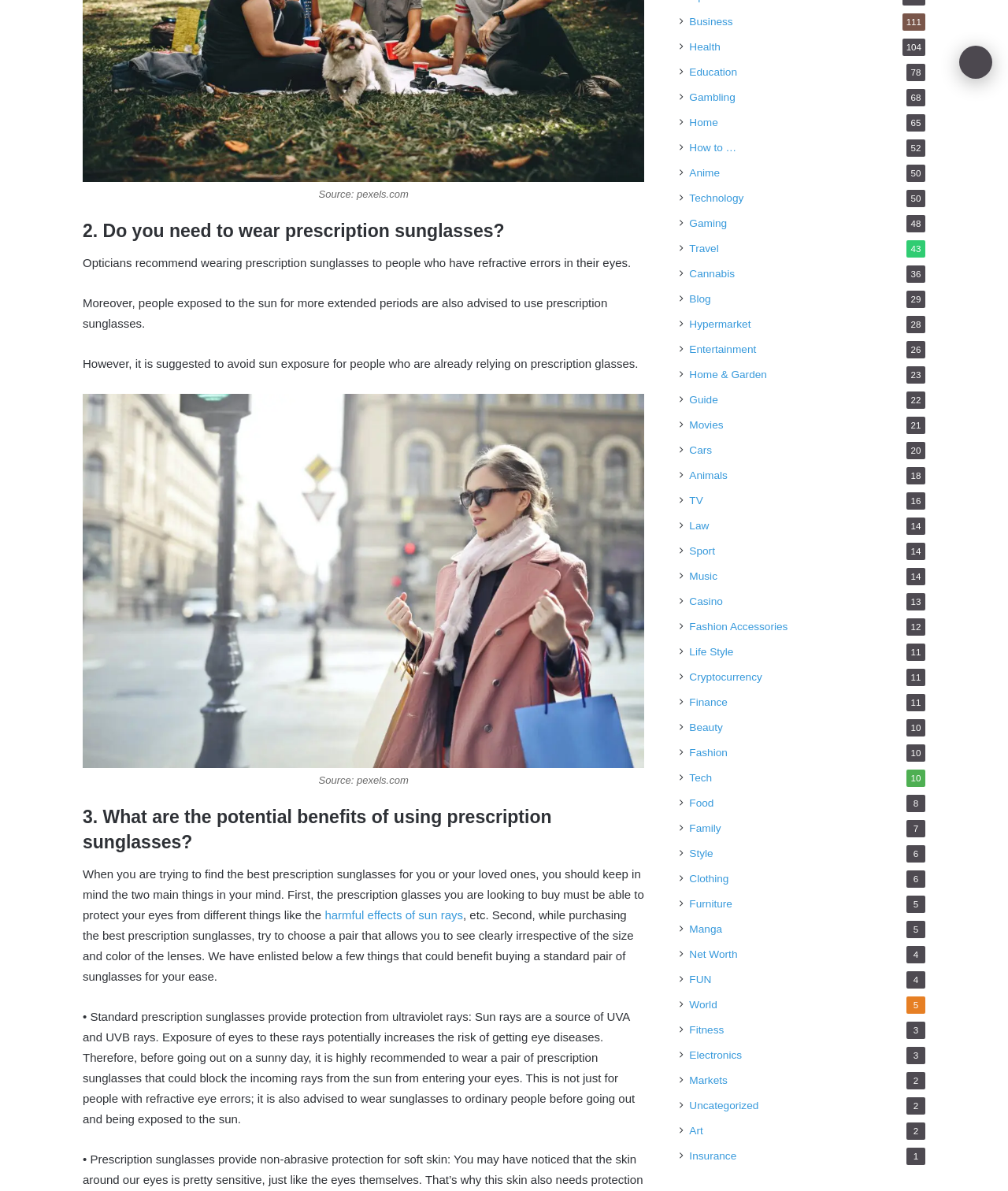Please give a one-word or short phrase response to the following question: 
What is the purpose of wearing prescription sunglasses?

Protect eyes from sun rays